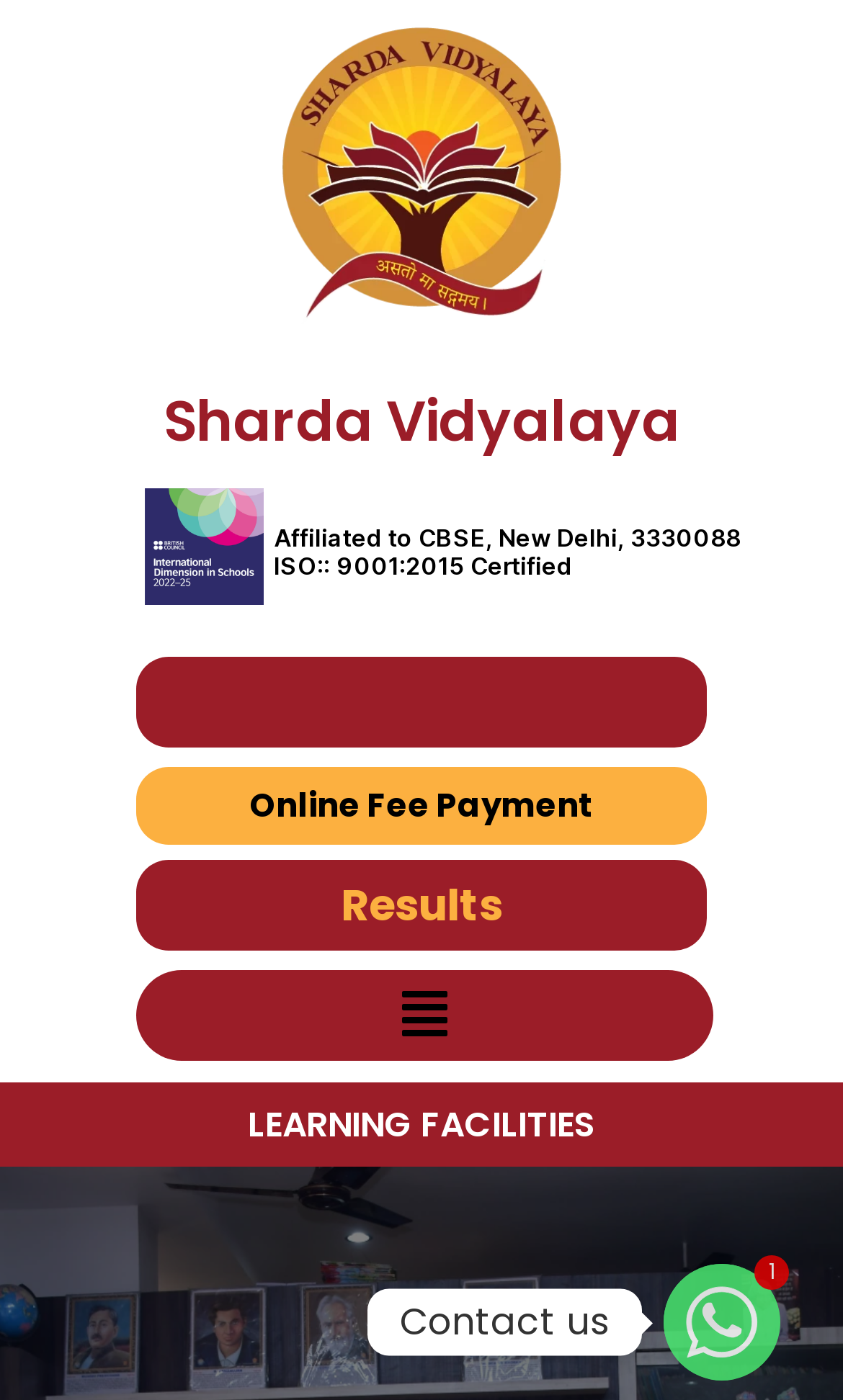Please answer the following question using a single word or phrase: 
What is the certification of Sharda Vidyalaya?

ISO: 9001:2015